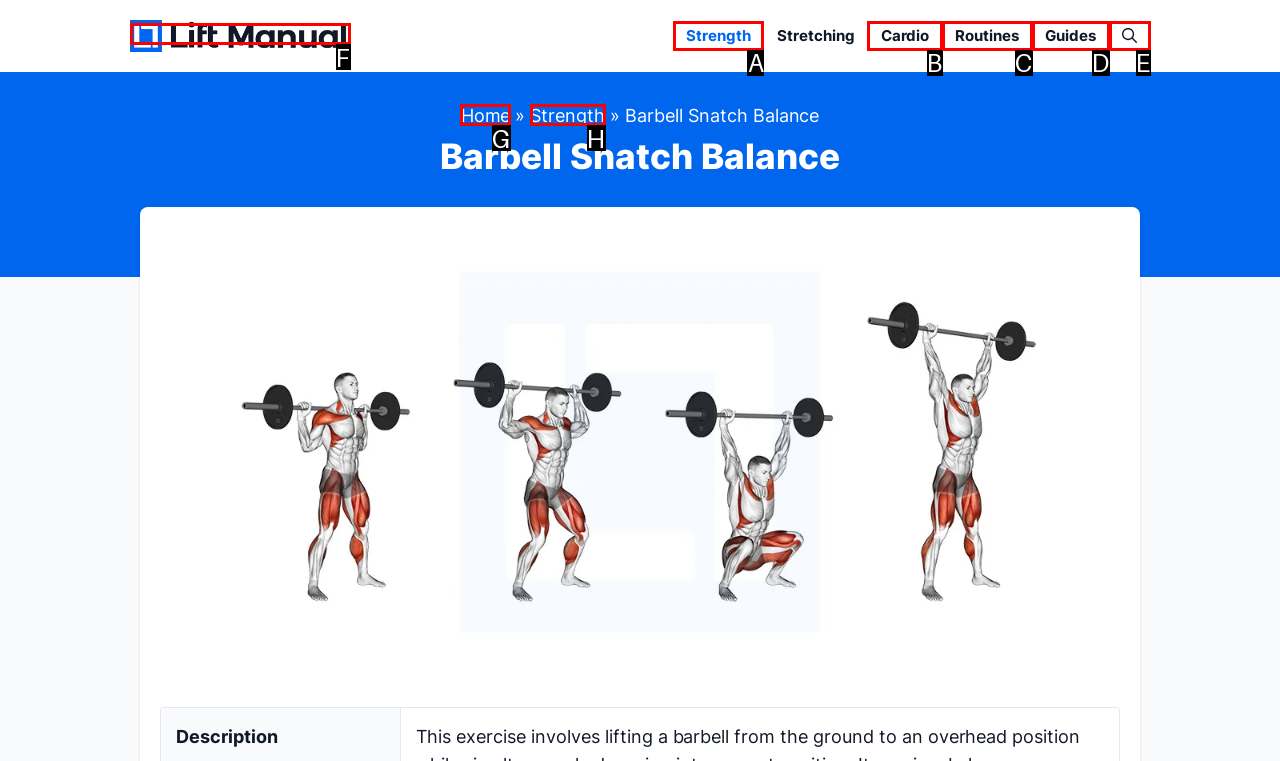Choose the option that best matches the element: Strength
Respond with the letter of the correct option.

A